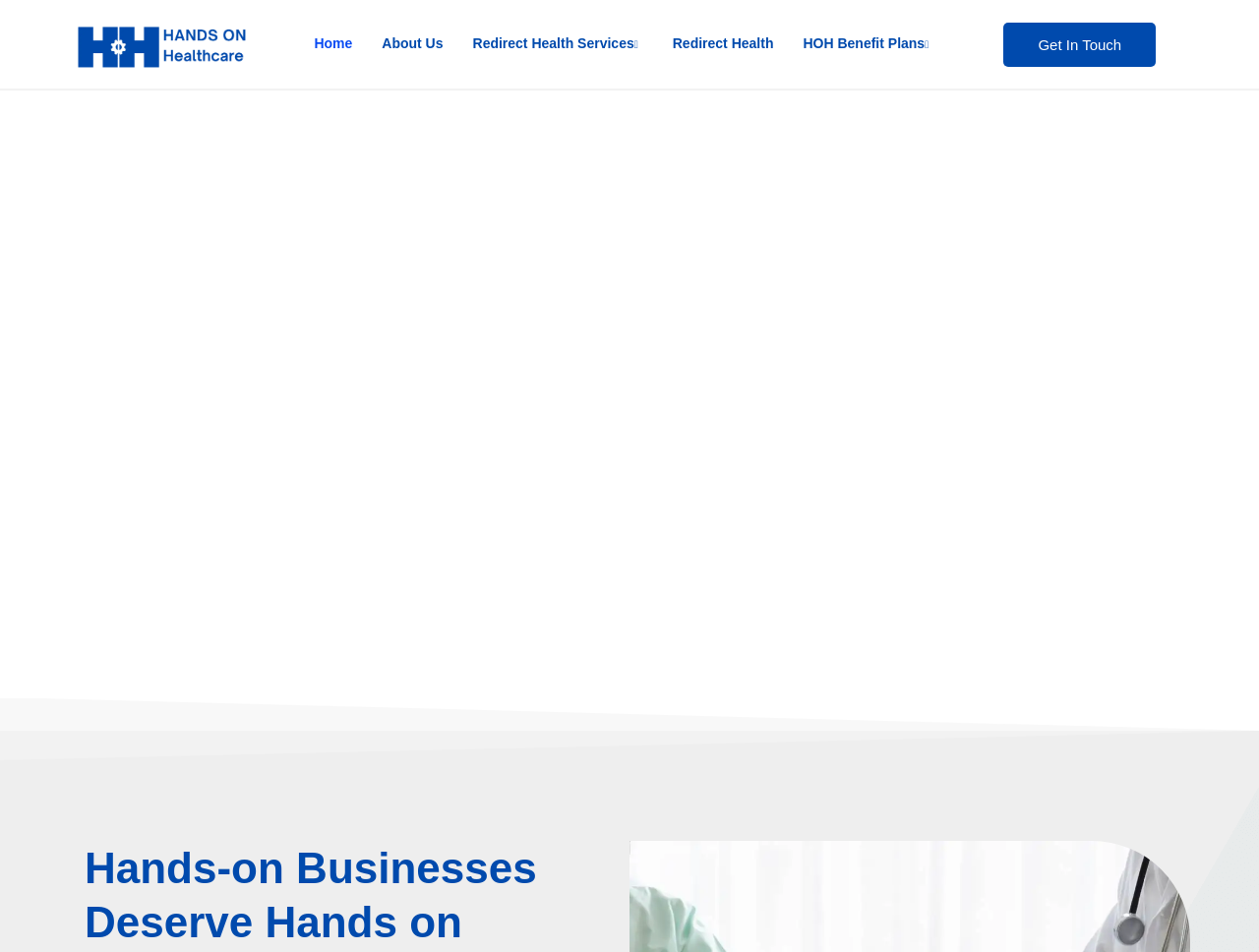How many navigation links are there?
Based on the screenshot, answer the question with a single word or phrase.

5